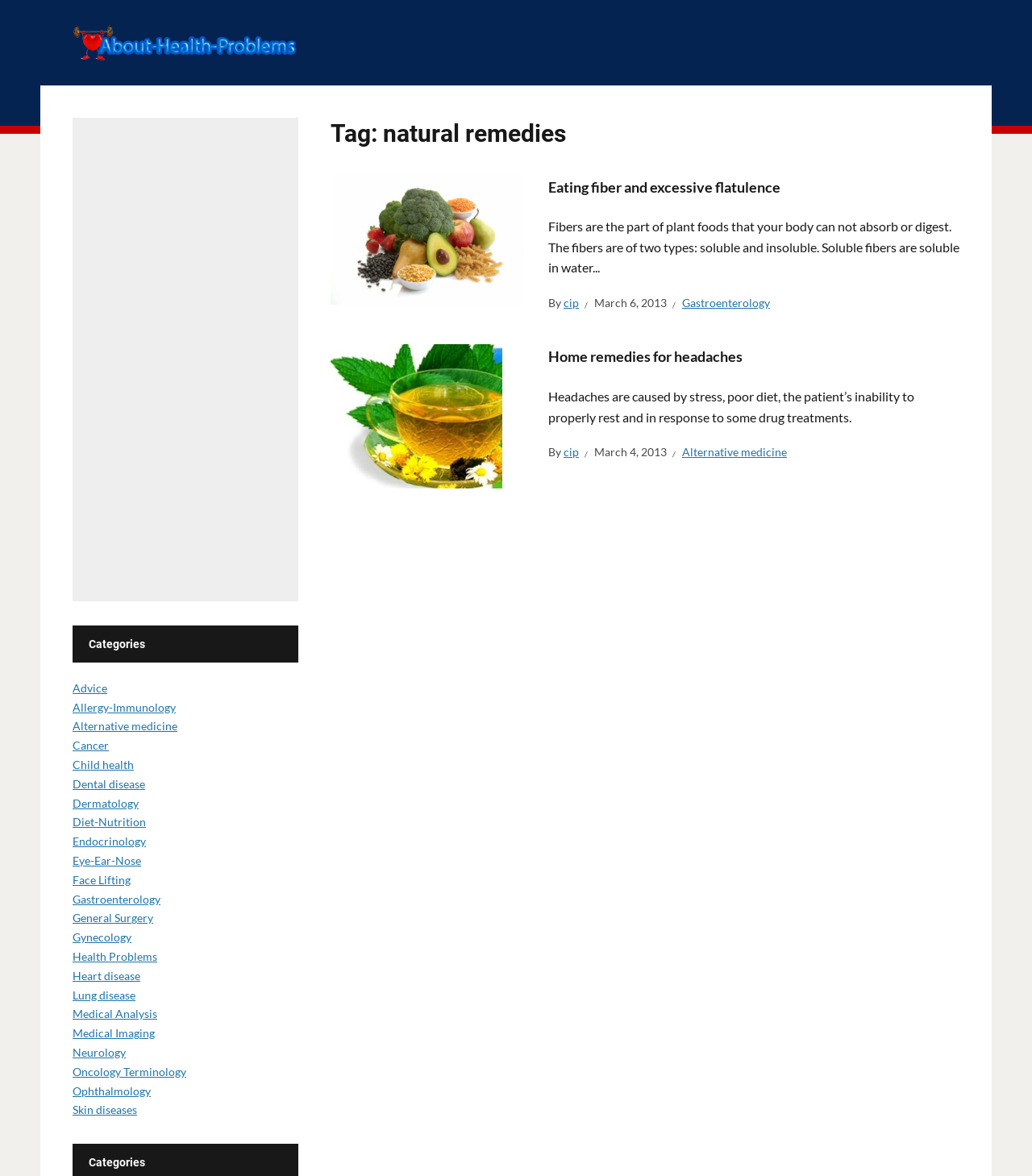Can you show the bounding box coordinates of the region to click on to complete the task described in the instruction: "Click on the 'UNCATEGORIZED' link"?

None